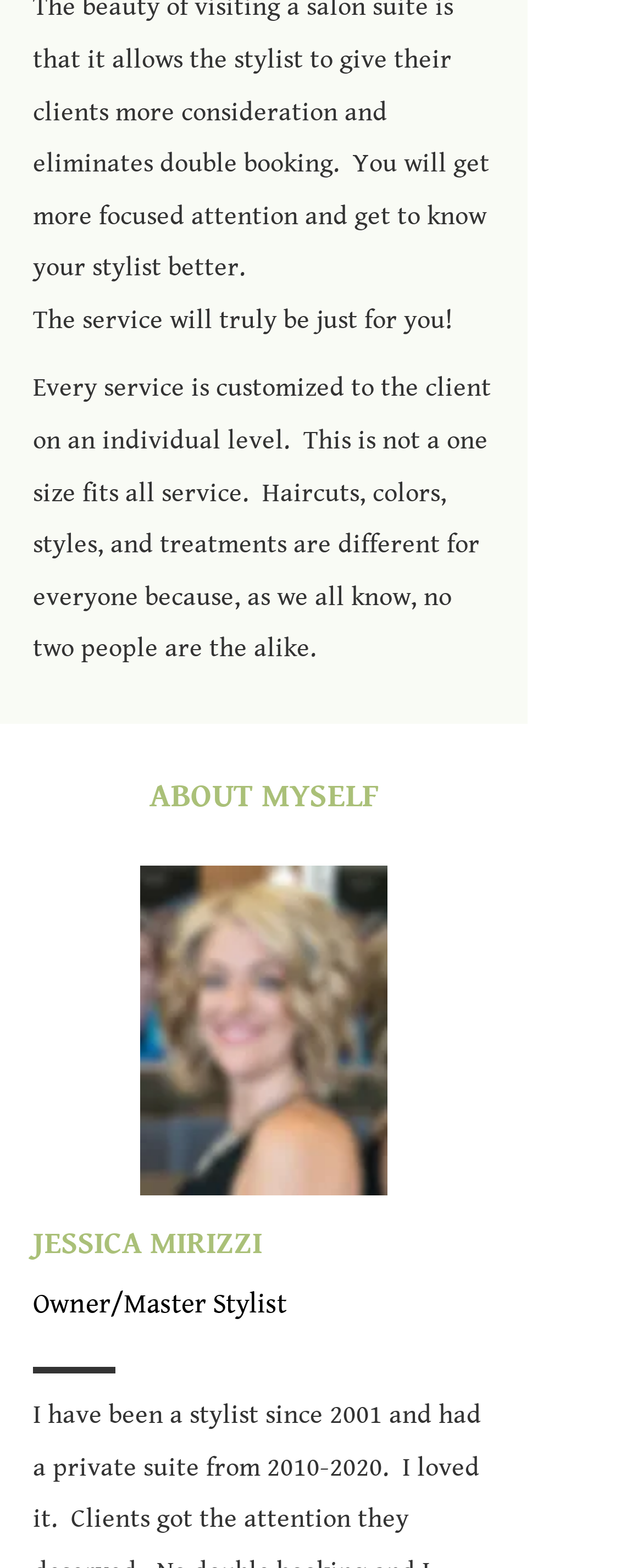What is the structure of the webpage?
Could you give a comprehensive explanation in response to this question?

The structure of the webpage consists of a header section with headings 'ABOUT MYSELF' and 'JESSICA MIRIZZI', followed by paragraphs of text describing the service and Jessica's background.